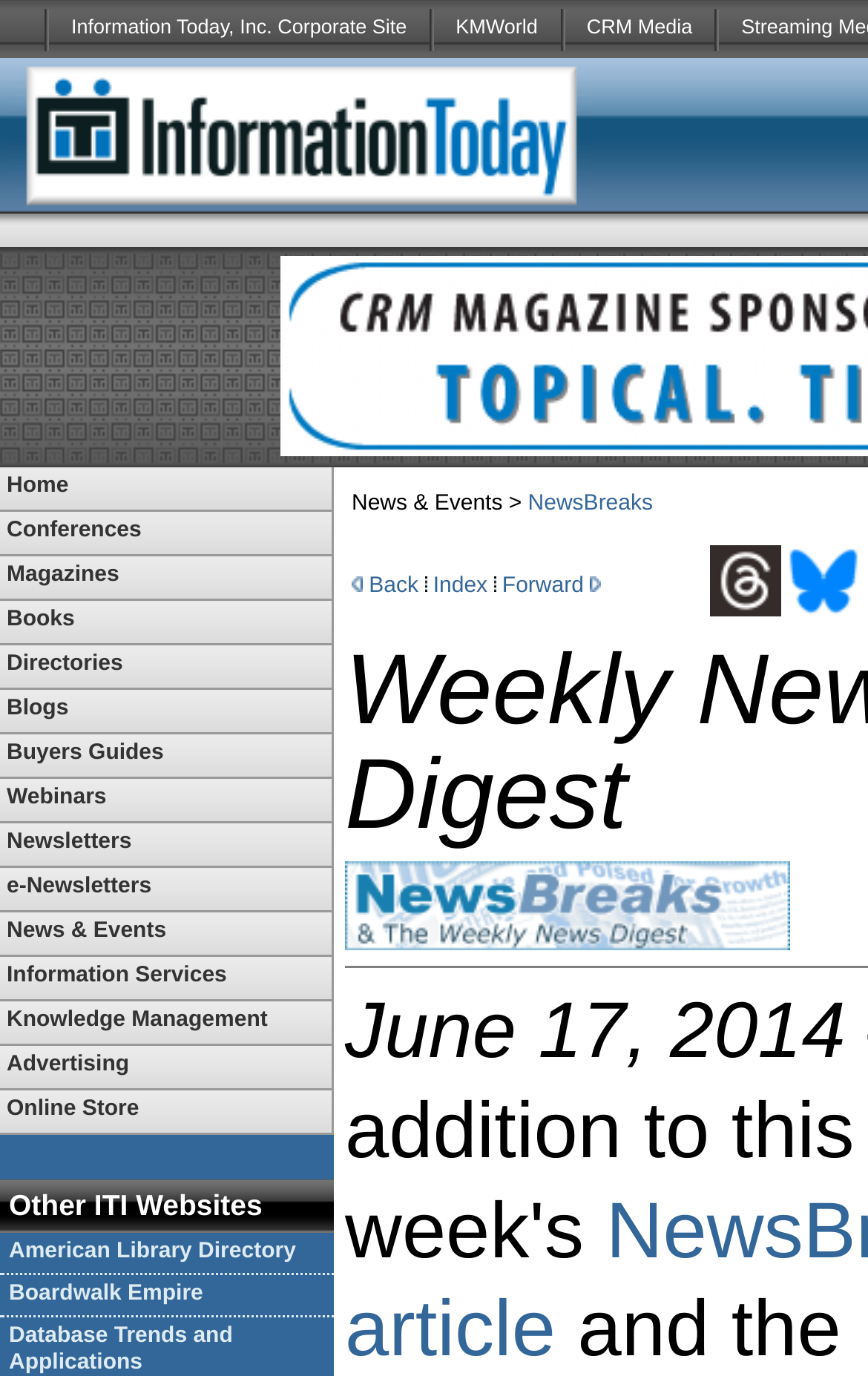Explain the features and main sections of the webpage comprehensively.

The webpage is divided into several sections. At the top, there are five layout table cells, each containing an image and a link to a different website, including Information Today, Inc. Corporate Site, KMWorld, and CRM Media. 

Below this section, there is a layout table with a single row and two columns. The left column contains a link with an image, while the right column has a layout table with multiple rows. The first row of this table has a long list of links, including Home, Conferences, Magazines, Books, Directories, Blogs, Buyers Guides, Webinars, Newsletters, e-Newsletters, News & Events, Information Services, Knowledge Management, Advertising, and Online Store.

The second row of the table has a single cell with the text "Other ITI Websites" and two links, "American Library Directory" and "Boardwalk Empire". 

Further down the page, there is a section with a heading "News & Events > NewsBreaks" and a link to "NewsBreaks". Below this, there are three images and three links, labeled "Back", "Index", and "Forward". 

To the right of this section, there is an image and two links, "Threads" and "bluesky", each with an accompanying image. Finally, at the bottom of the page, there is a large image that spans almost the entire width of the page.